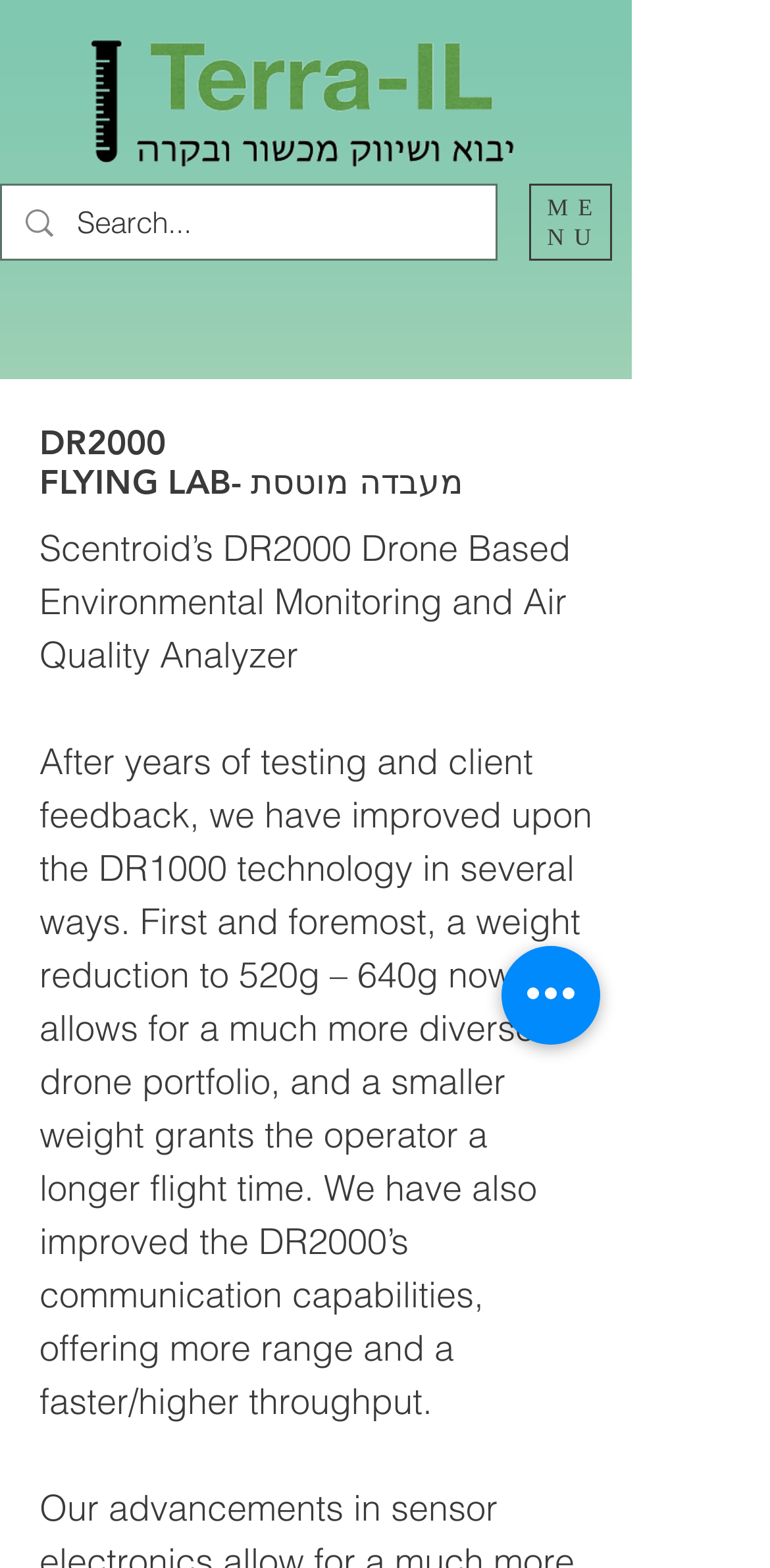What is the purpose of the search box?
Using the image as a reference, deliver a detailed and thorough answer to the question.

I found the answer by looking at the search box element that has a placeholder text 'Search...' and an image of a magnifying glass, indicating that it is used for searching.